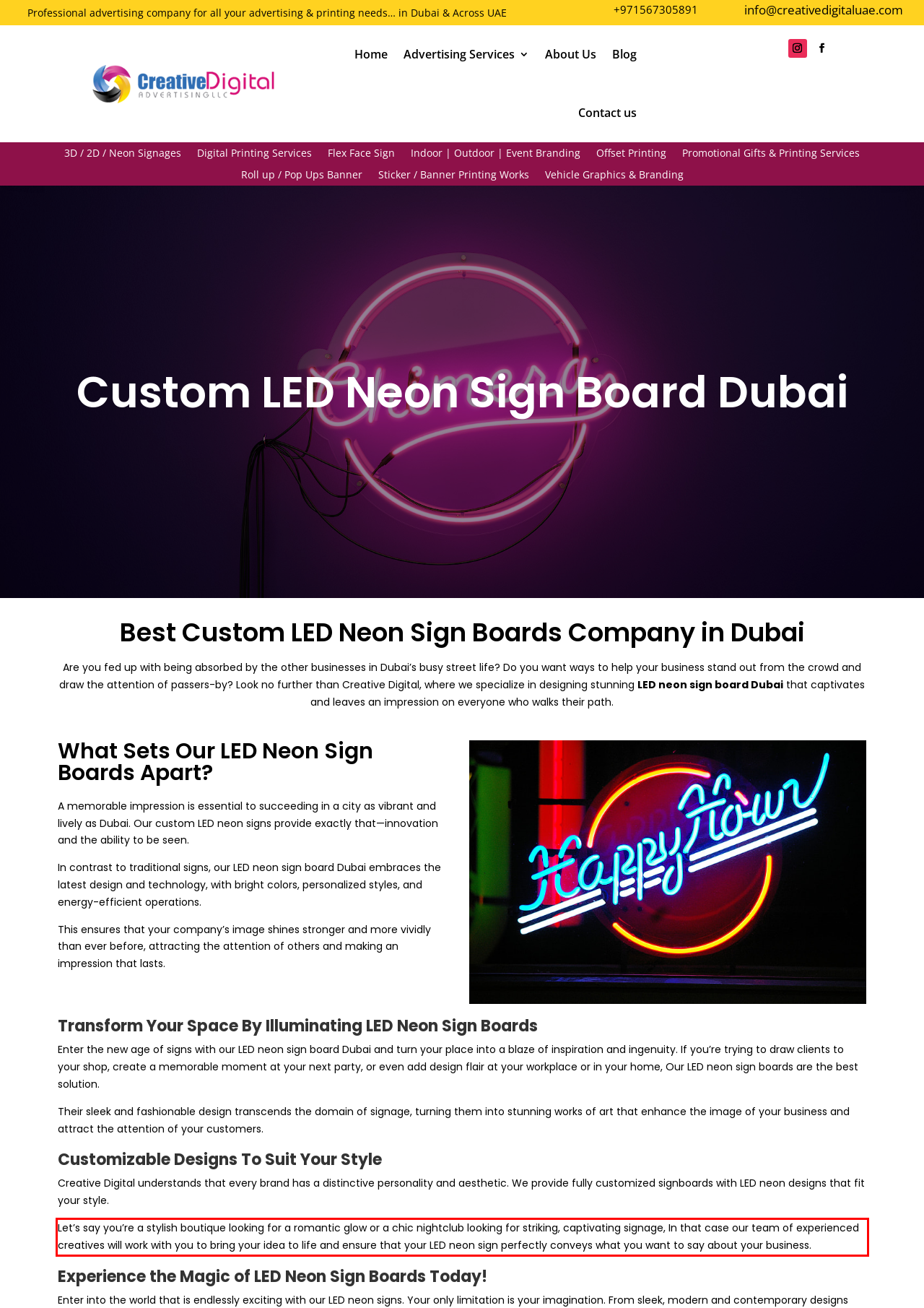Review the screenshot of the webpage and recognize the text inside the red rectangle bounding box. Provide the extracted text content.

Let’s say you’re a stylish boutique looking for a romantic glow or a chic nightclub looking for striking, captivating signage, In that case our team of experienced creatives will work with you to bring your idea to life and ensure that your LED neon sign perfectly conveys what you want to say about your business.